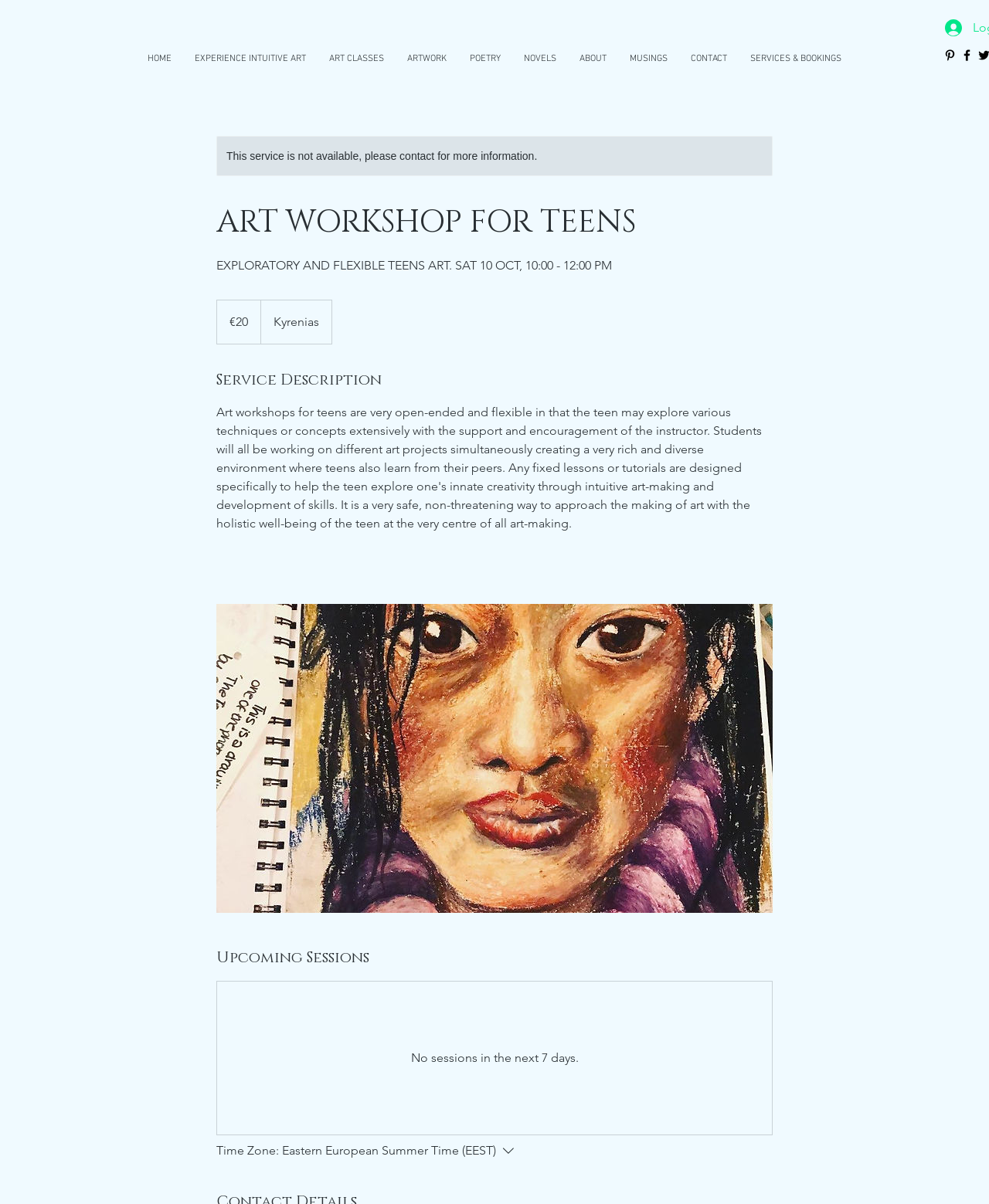Please answer the following query using a single word or phrase: 
Are there any upcoming sessions in the next 7 days?

No